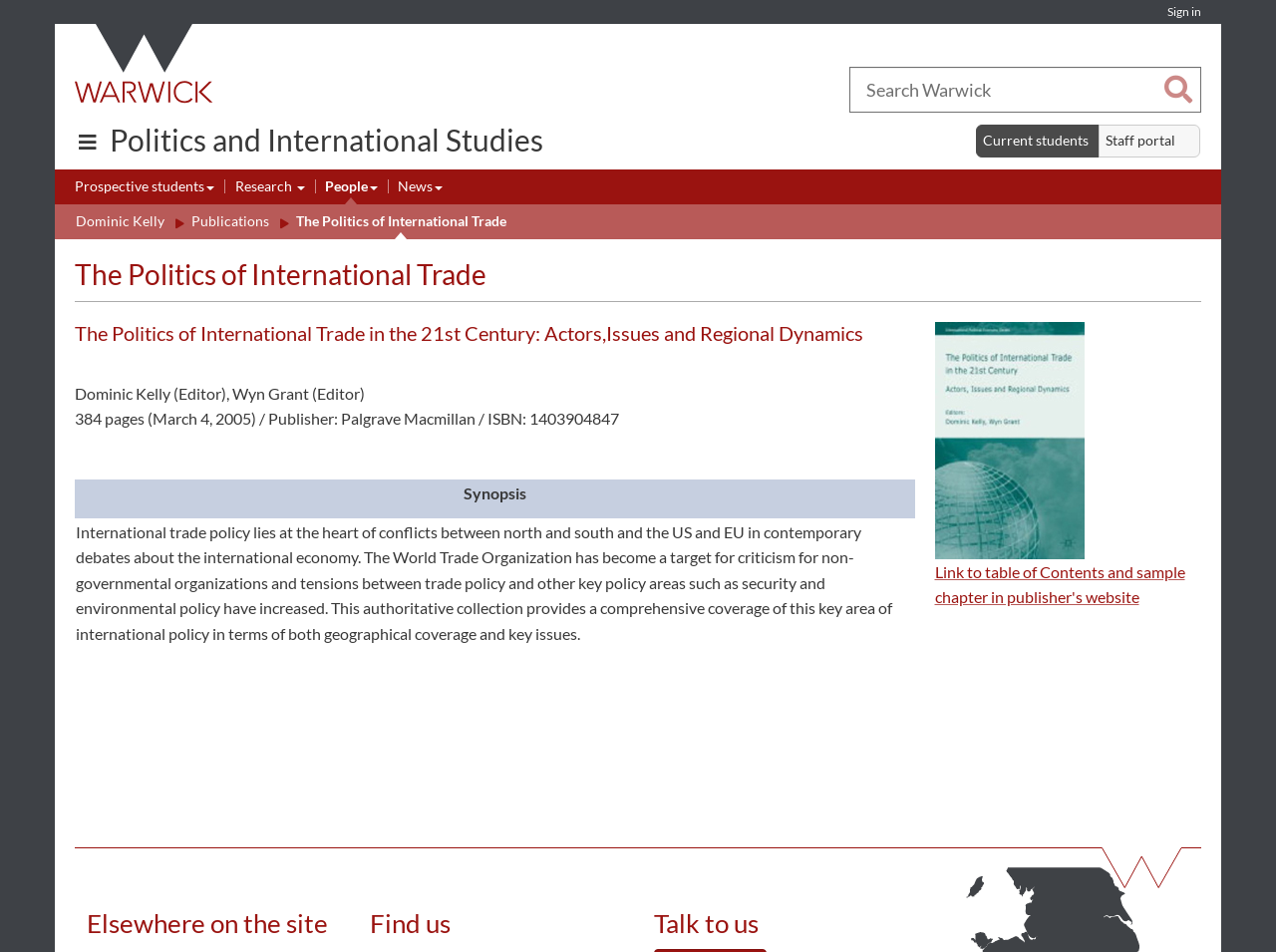Extract the primary header of the webpage and generate its text.

Politics and International Studies
Current students
Staff portal